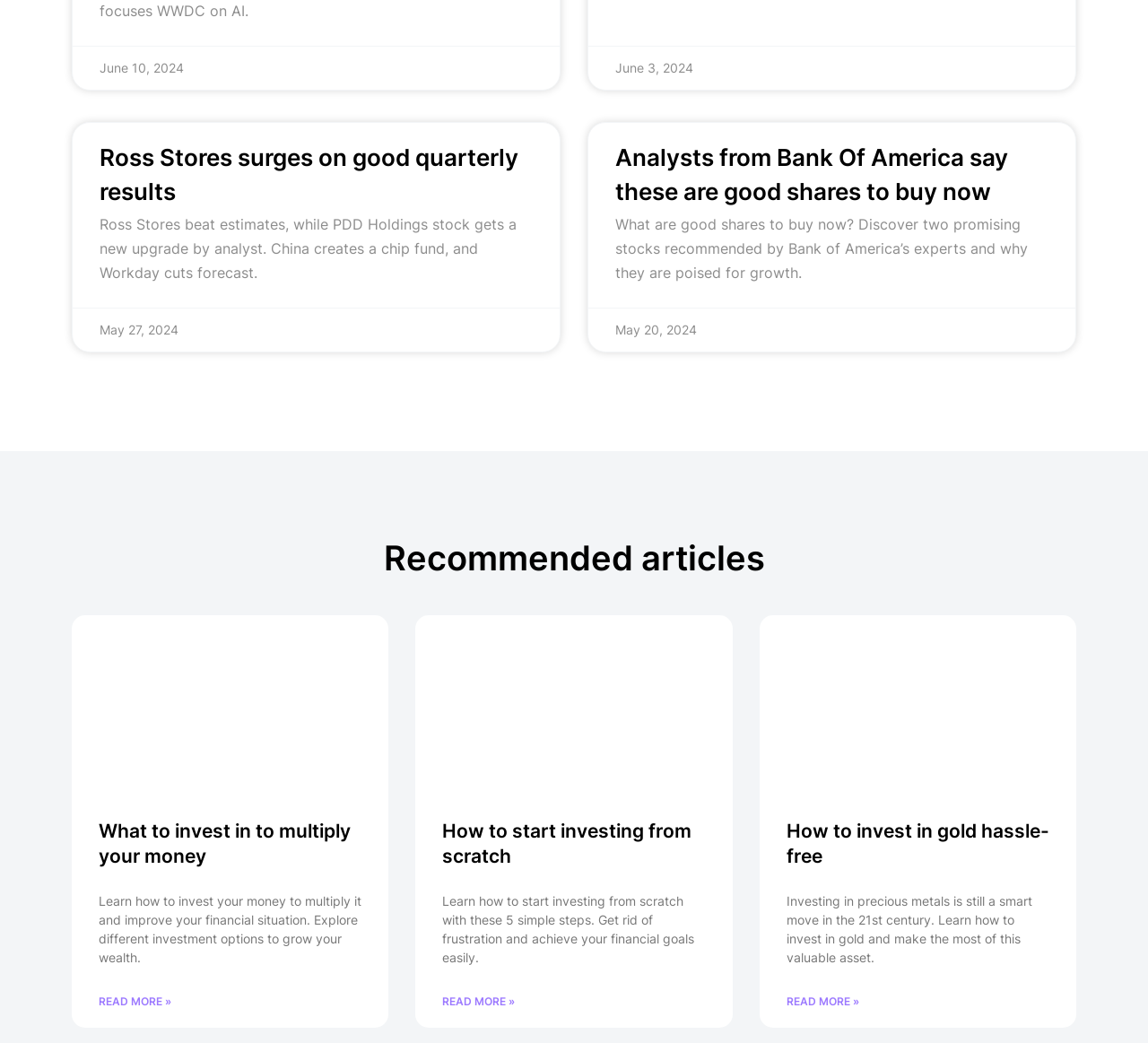Predict the bounding box coordinates of the area that should be clicked to accomplish the following instruction: "Get more information about the community mailing list". The bounding box coordinates should consist of four float numbers between 0 and 1, i.e., [left, top, right, bottom].

None